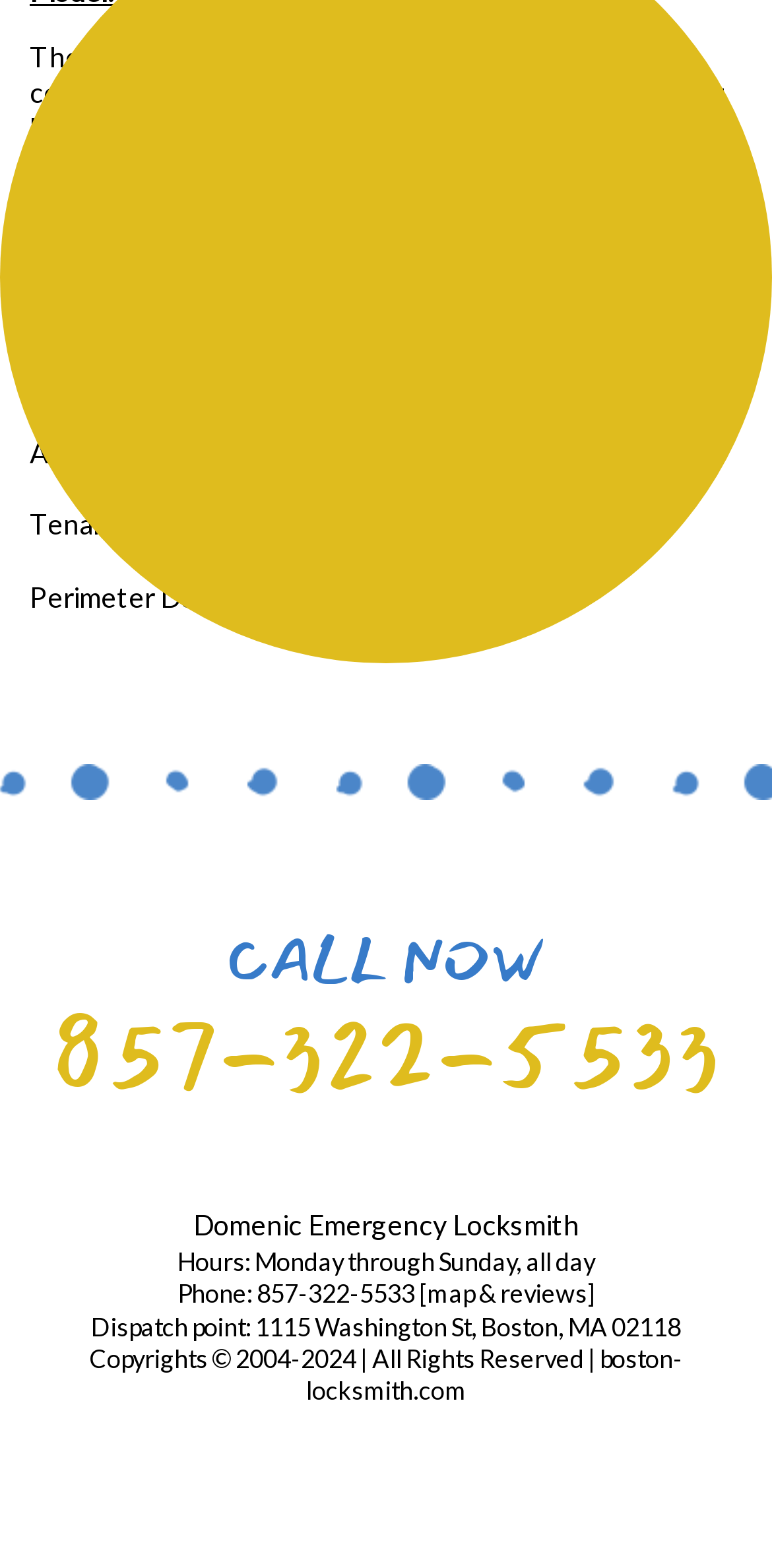What is the phone number to call for emergency locksmith services?
Refer to the image and answer the question using a single word or phrase.

857-322-5533